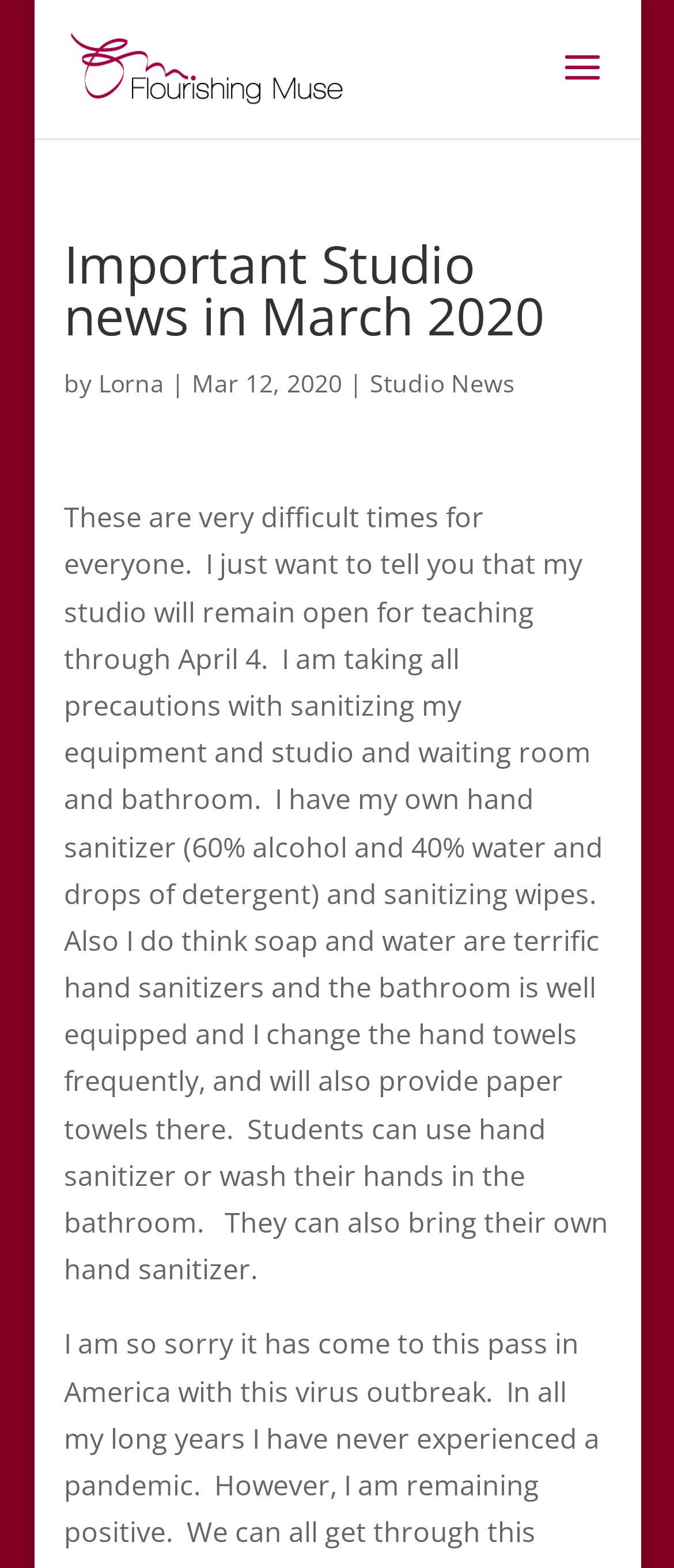Given the element description "Studio News" in the screenshot, predict the bounding box coordinates of that UI element.

[0.549, 0.234, 0.764, 0.255]